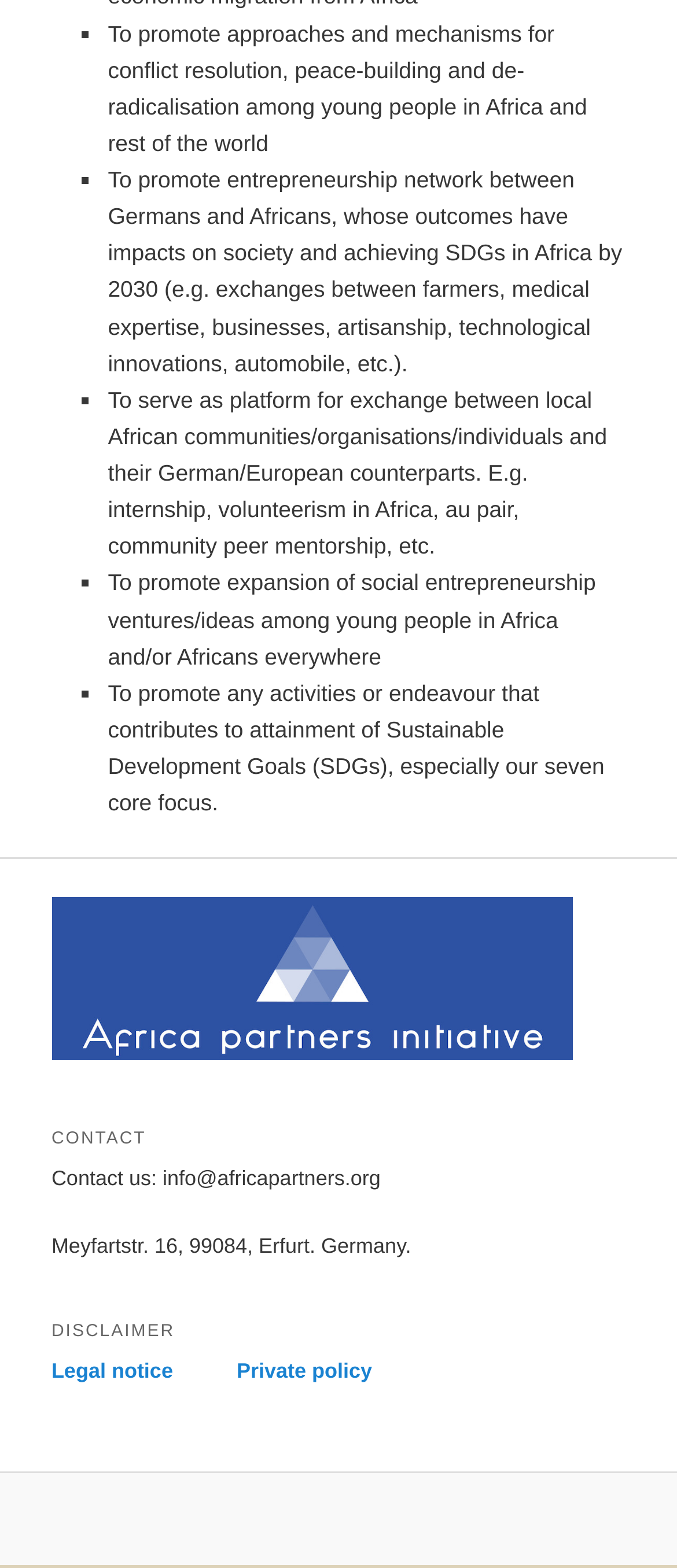Please give a succinct answer using a single word or phrase:
What is the main goal of this organization?

Conflict resolution and peace-building